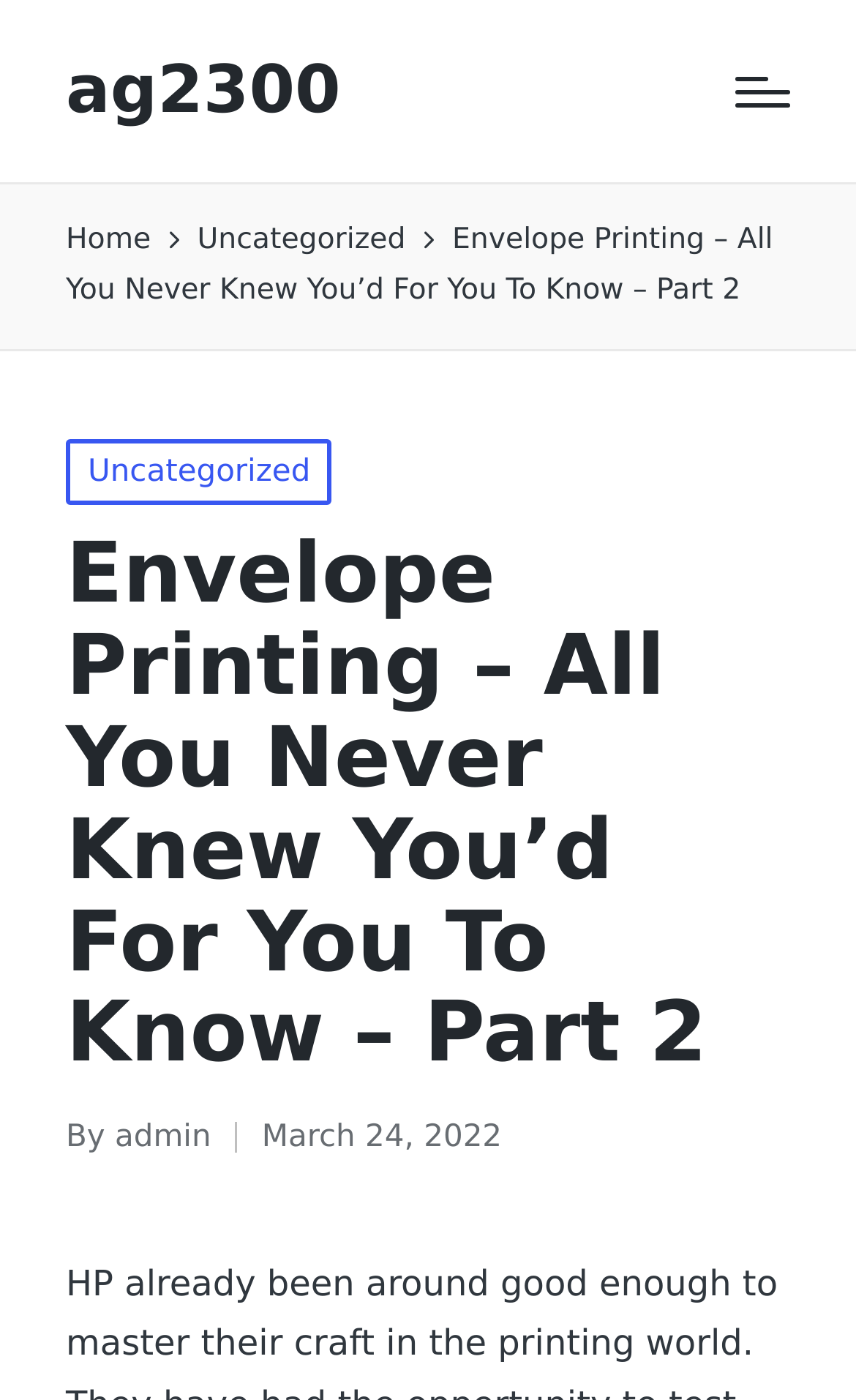Describe all significant elements and features of the webpage.

The webpage is about envelope printing, specifically part 2 of a series. At the top left, there is a link to the website's homepage labeled "ag2300". To the right of this link, there is a button labeled "Menu". Below these elements, there is a navigation section labeled "Breadcrumbs" that contains links to "Home" and "Uncategorized". 

Next to the breadcrumbs, there is a static text element that displays the title of the webpage, "Envelope Printing – All You Never Knew You’d For You To Know – Part 2". Below the title, there is a section that indicates the post category, "Posted in", with a link to "Uncategorized". 

The main content of the webpage is headed by a large header that spans the width of the page, repeating the title "Envelope Printing – All You Never Knew You’d For You To Know – Part 2". At the bottom of the page, there is information about the post's author, including the text "Posted by", the author's name "admin" as a link, and the post date "March 24, 2022".